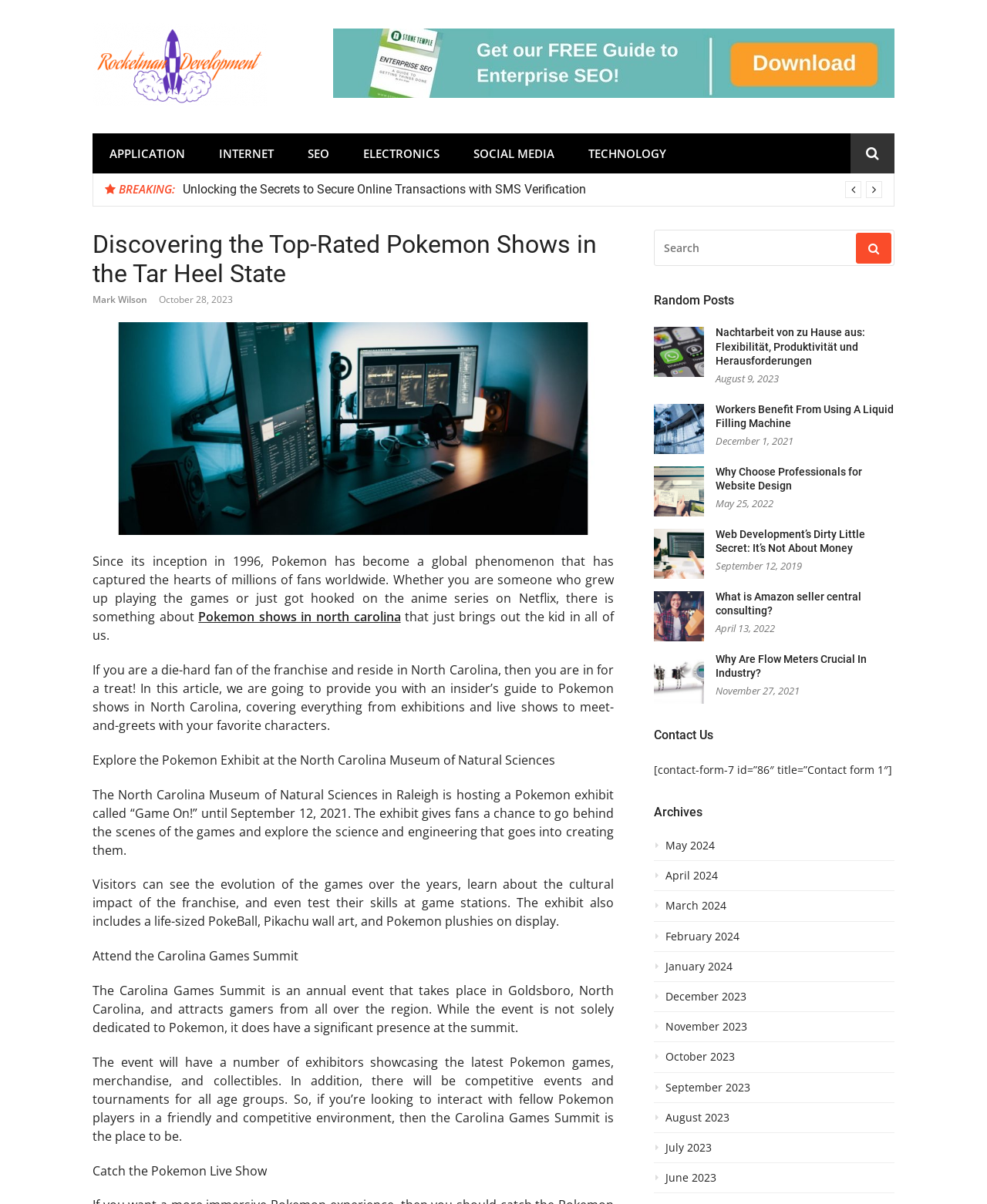Articulate a complete and detailed caption of the webpage elements.

This webpage is about discovering the top-rated Pokémon shows in North Carolina. At the top, there is a logo and a navigation menu with links to "APPLICATION", "INTERNET", "SEO", "ELECTRONICS", "SOCIAL MEDIA", and "TECHNOLOGY". Below the navigation menu, there is a breaking news section with a link to an article about SMS verification.

The main content of the webpage is an article about Pokémon shows in North Carolina. The article starts with a brief introduction to the Pokémon franchise and its global popularity. It then provides an insider's guide to Pokémon shows in North Carolina, covering exhibitions, live shows, and meet-and-greets with favorite characters.

The article highlights three main events: the Pokémon exhibit at the North Carolina Museum of Natural Sciences, the Carolina Games Summit, and the Pokémon live show. The exhibit, called "Game On!", allows visitors to explore the science and engineering behind the games and features a life-sized PokeBall, Pikachu wall art, and Pokémon plushies on display. The Carolina Games Summit is an annual event that attracts gamers from all over the region and features exhibitors showcasing the latest Pokémon games, merchandise, and collectibles. The Pokémon live show is another event that fans can attend to interact with fellow players in a friendly and competitive environment.

On the right side of the webpage, there is a search bar and a section titled "Random Posts" that lists several articles with links and their corresponding dates. The articles cover a range of topics, including Nachtarbeit von zu Hause aus, liquid filling machines, website design, and Amazon seller central consulting.

At the bottom of the webpage, there are sections for "Contact Us", "Archives", and a list of monthly archives from May 2024 to June 2023.